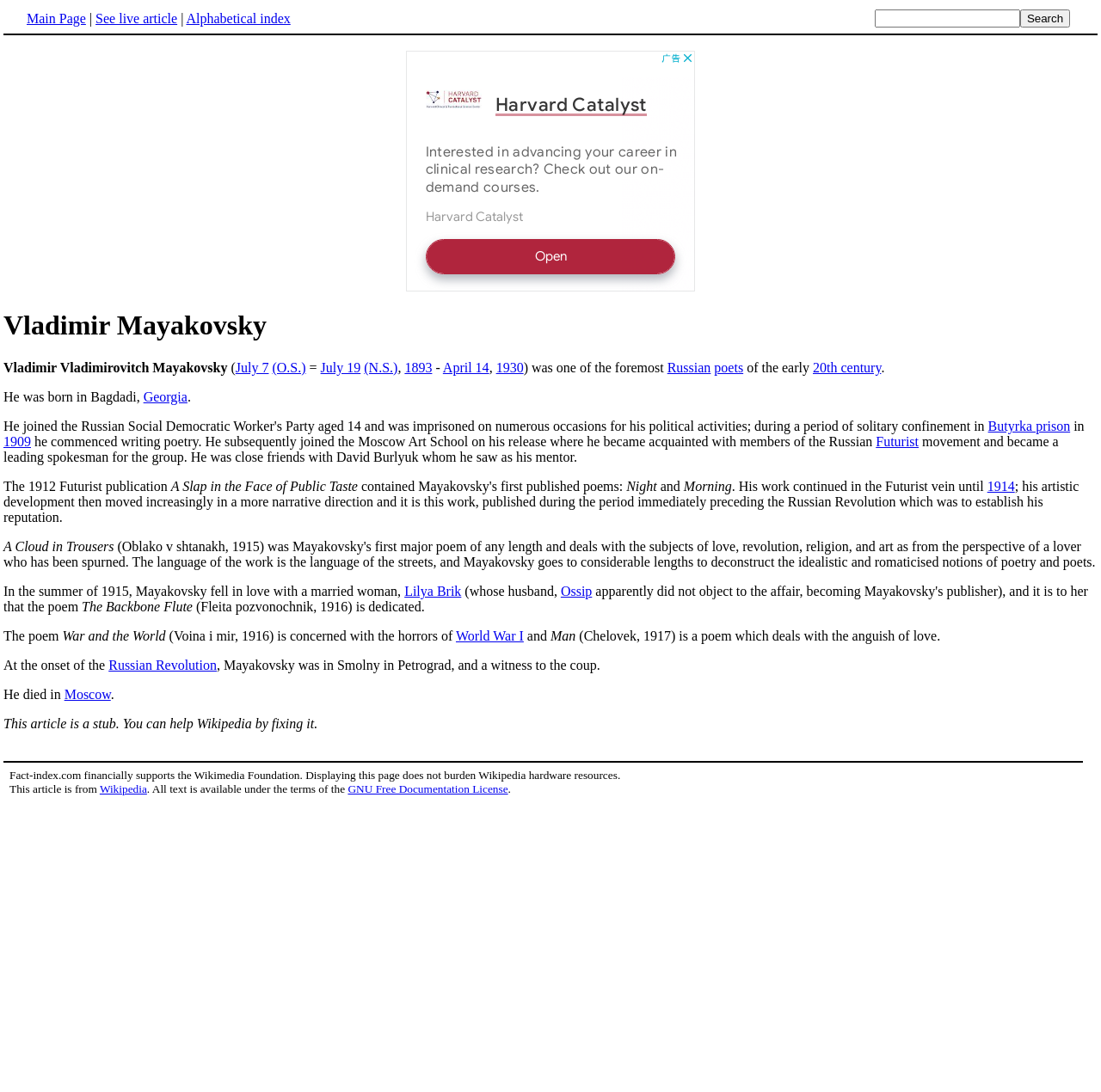Find the bounding box coordinates for the HTML element described in this sentence: "GNU Free Documentation License". Provide the coordinates as four float numbers between 0 and 1, in the format [left, top, right, bottom].

[0.316, 0.716, 0.461, 0.728]